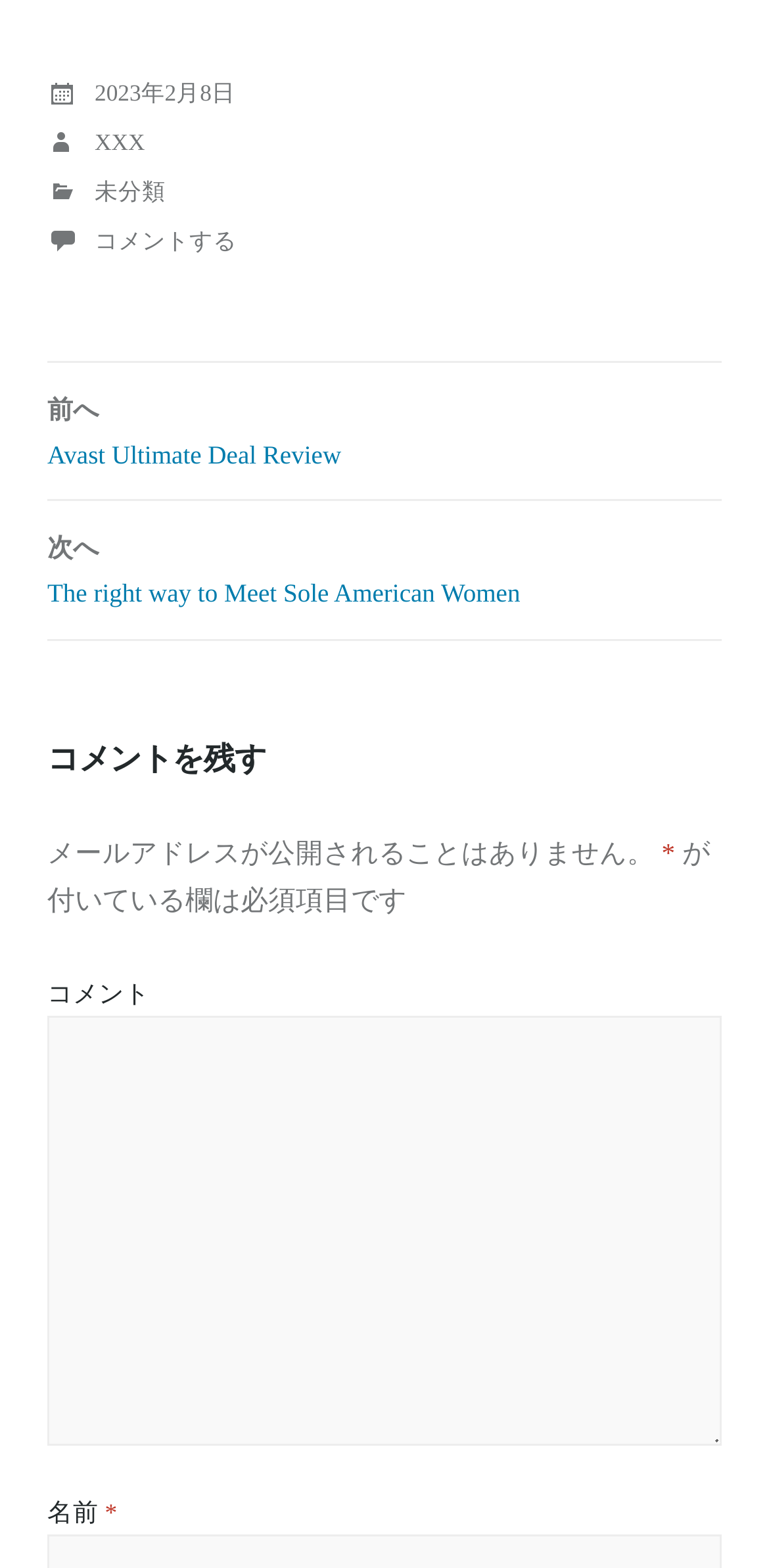Given the element description: "コメントする", predict the bounding box coordinates of this UI element. The coordinates must be four float numbers between 0 and 1, given as [left, top, right, bottom].

[0.123, 0.145, 0.308, 0.162]